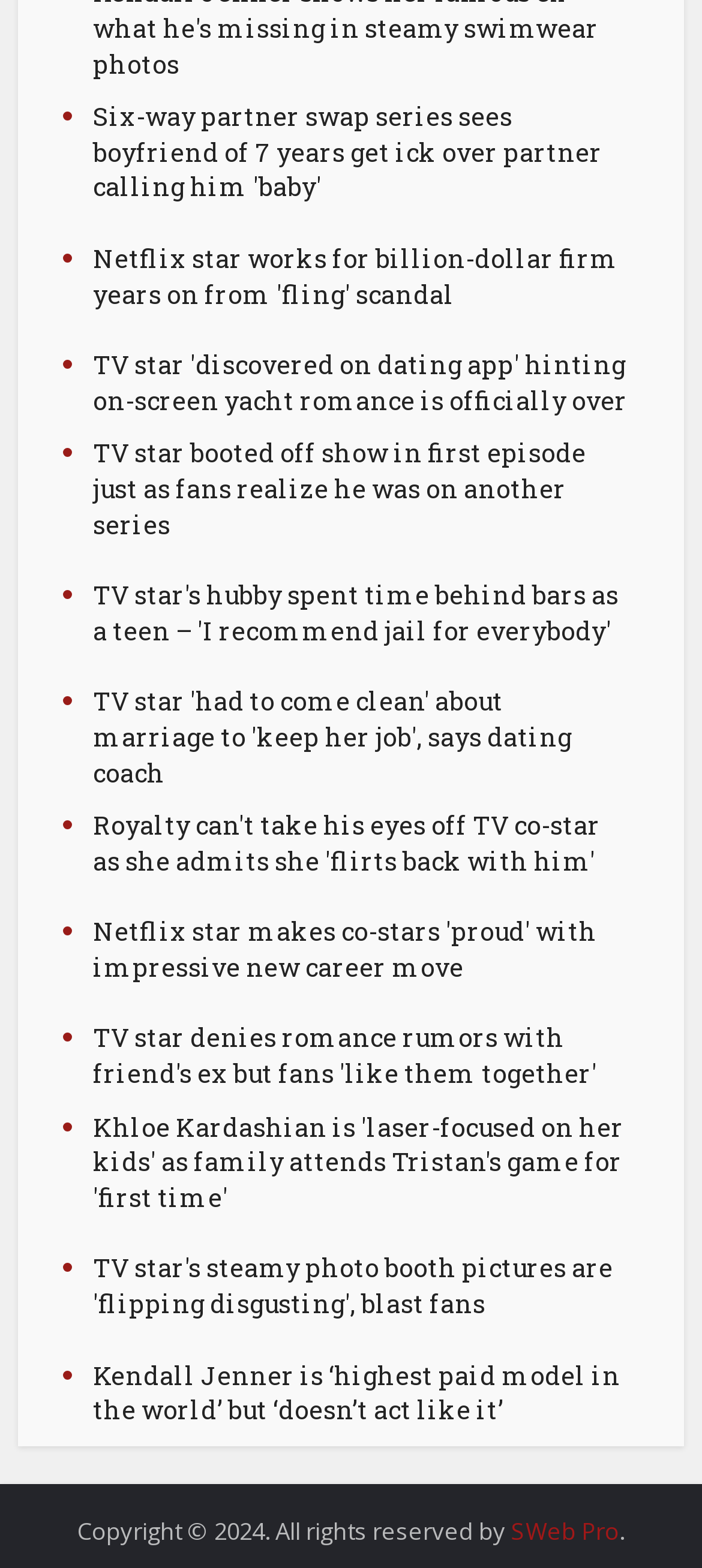Provide your answer to the question using just one word or phrase: Is there a copyright notice on the webpage?

Yes